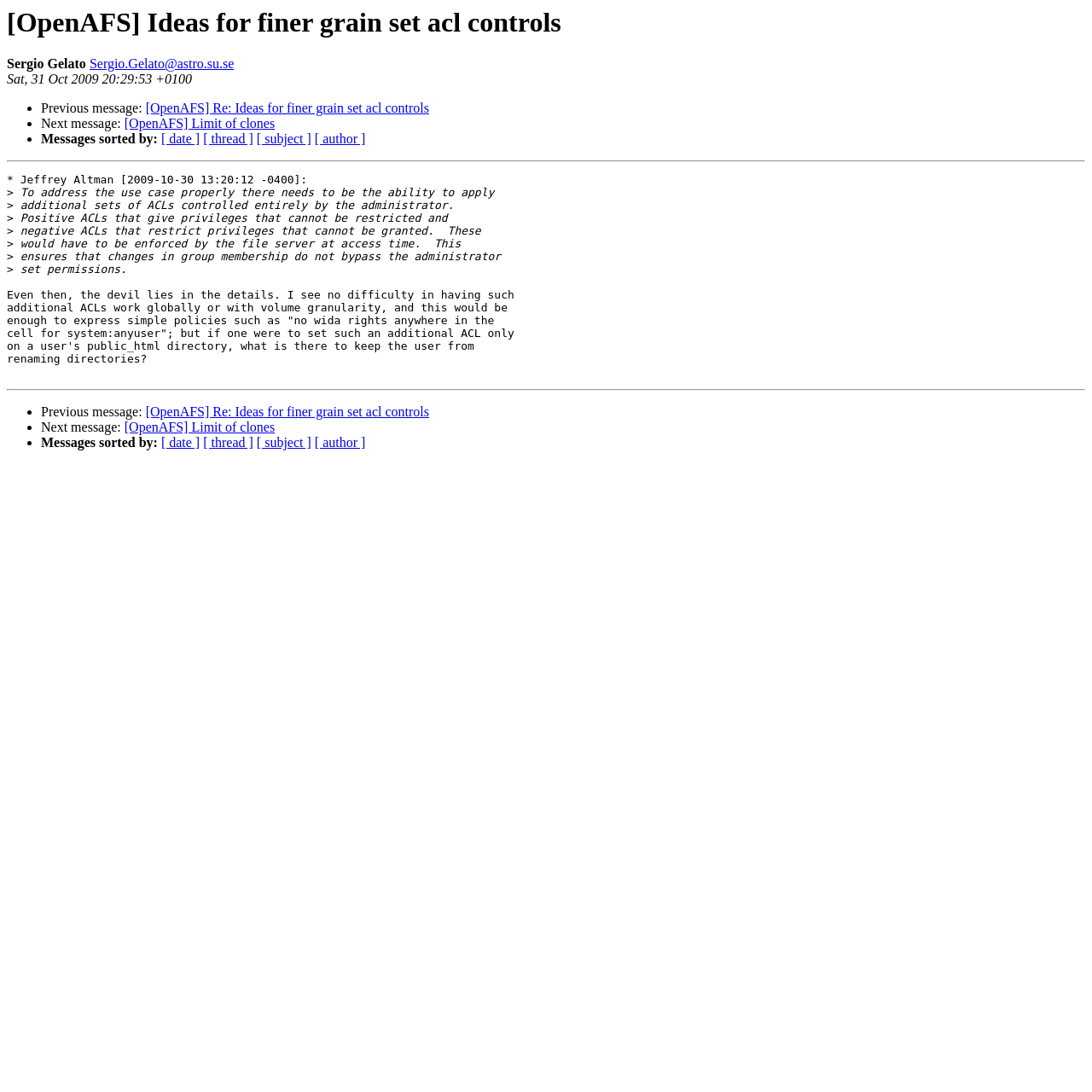What is the author of the message?
Based on the image, answer the question with as much detail as possible.

I determined the answer by looking at the StaticText element with the content '* Jeffrey Altman [2009-10-30 13:20:12 -0400]:
>' which indicates the author of the message.